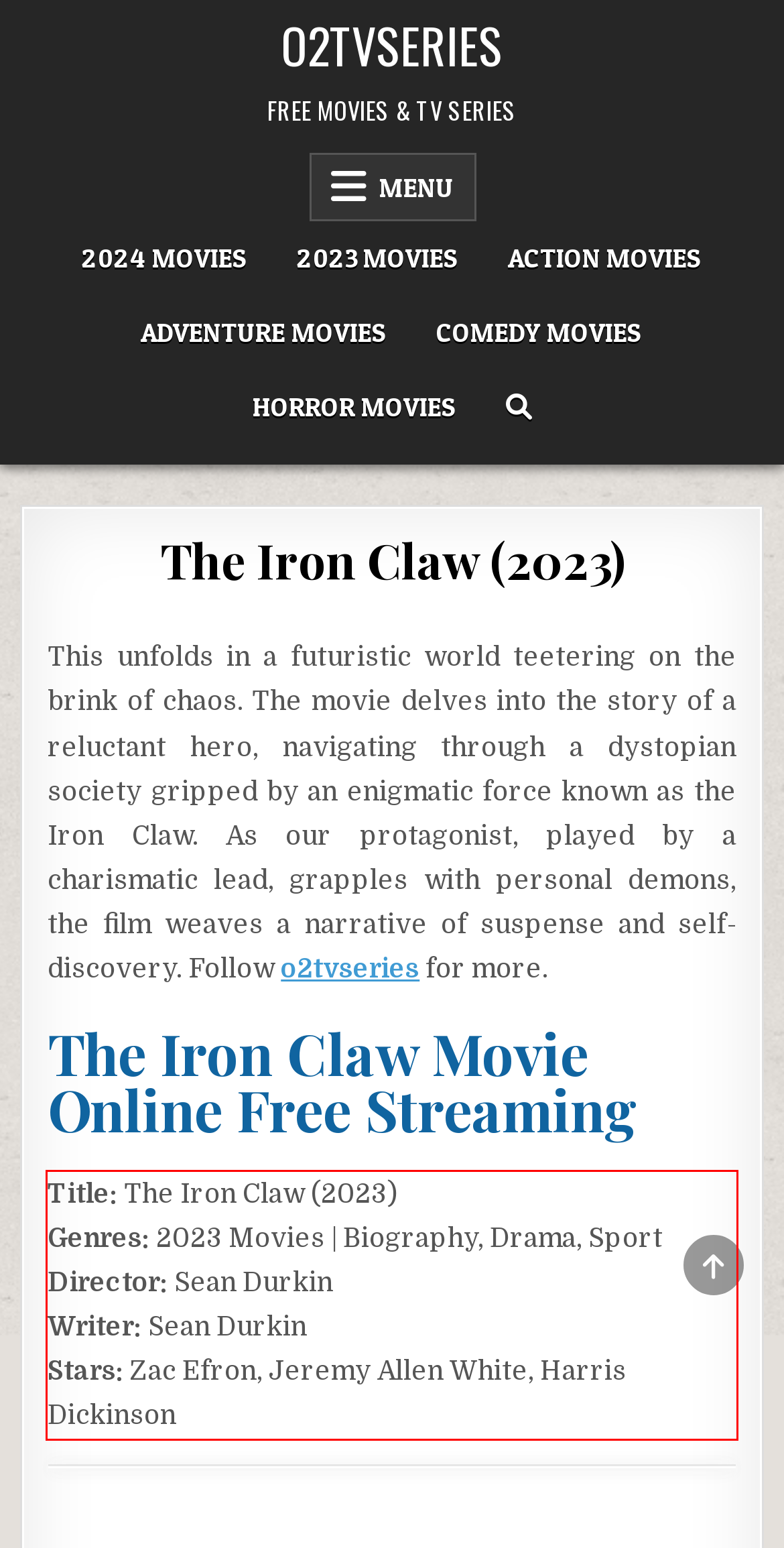Examine the screenshot of the webpage, locate the red bounding box, and generate the text contained within it.

Title: The Iron Claw (2023) Genres: 2023 Movies | Biography, Drama, Sport Director: Sean Durkin Writer: Sean Durkin Stars: Zac Efron, Jeremy Allen White, Harris Dickinson